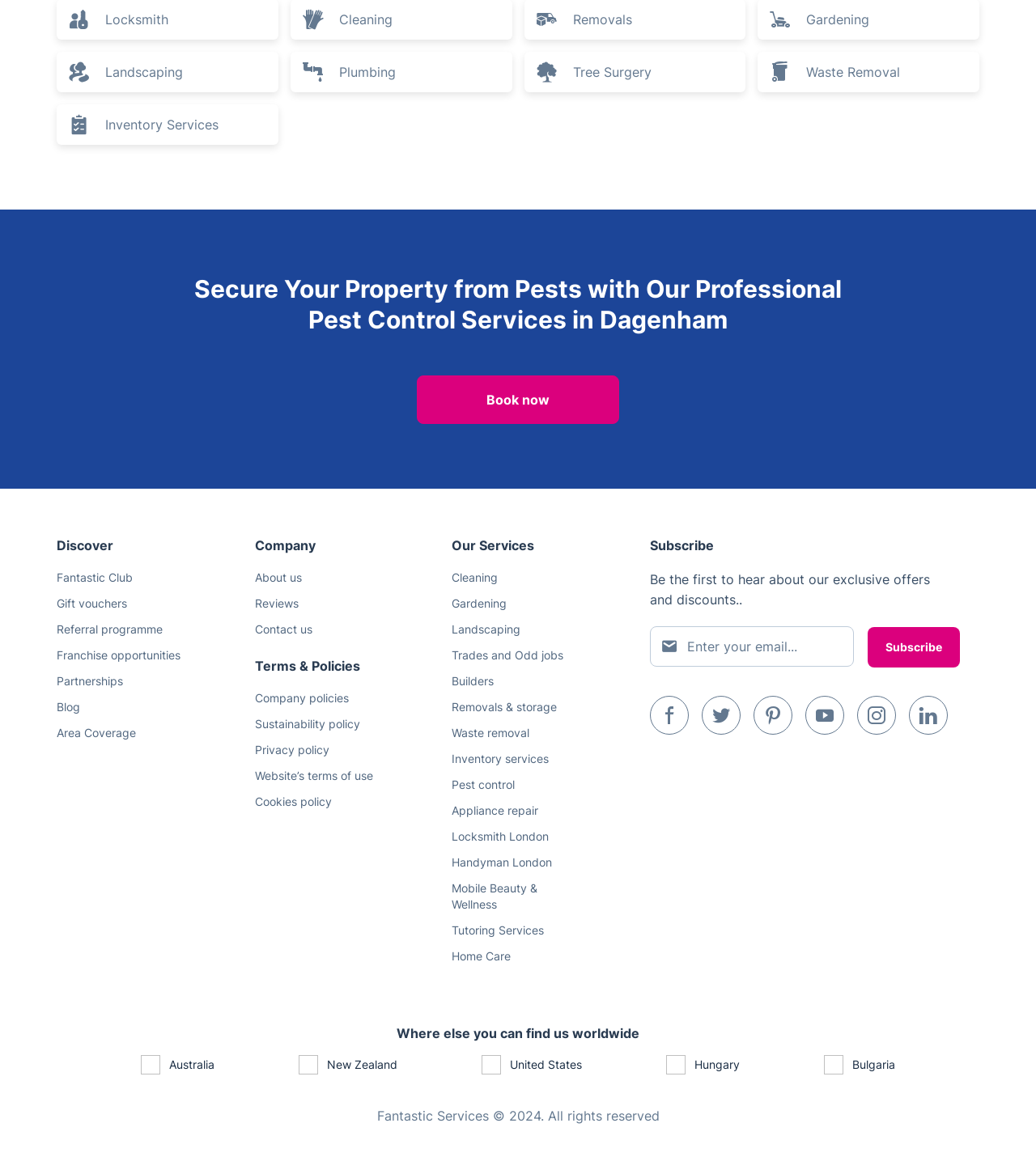Determine the bounding box coordinates (top-left x, top-left y, bottom-right x, bottom-right y) of the UI element described in the following text: search

None